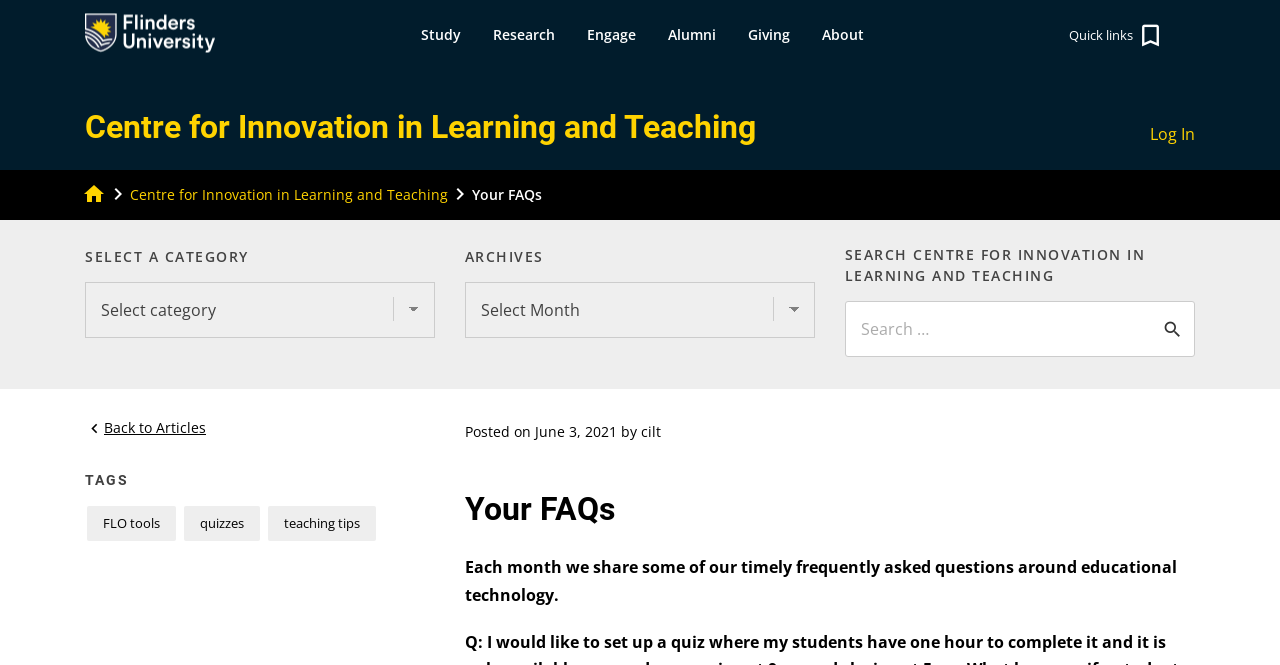Could you highlight the region that needs to be clicked to execute the instruction: "Click the 'Log In' link"?

[0.898, 0.183, 0.934, 0.219]